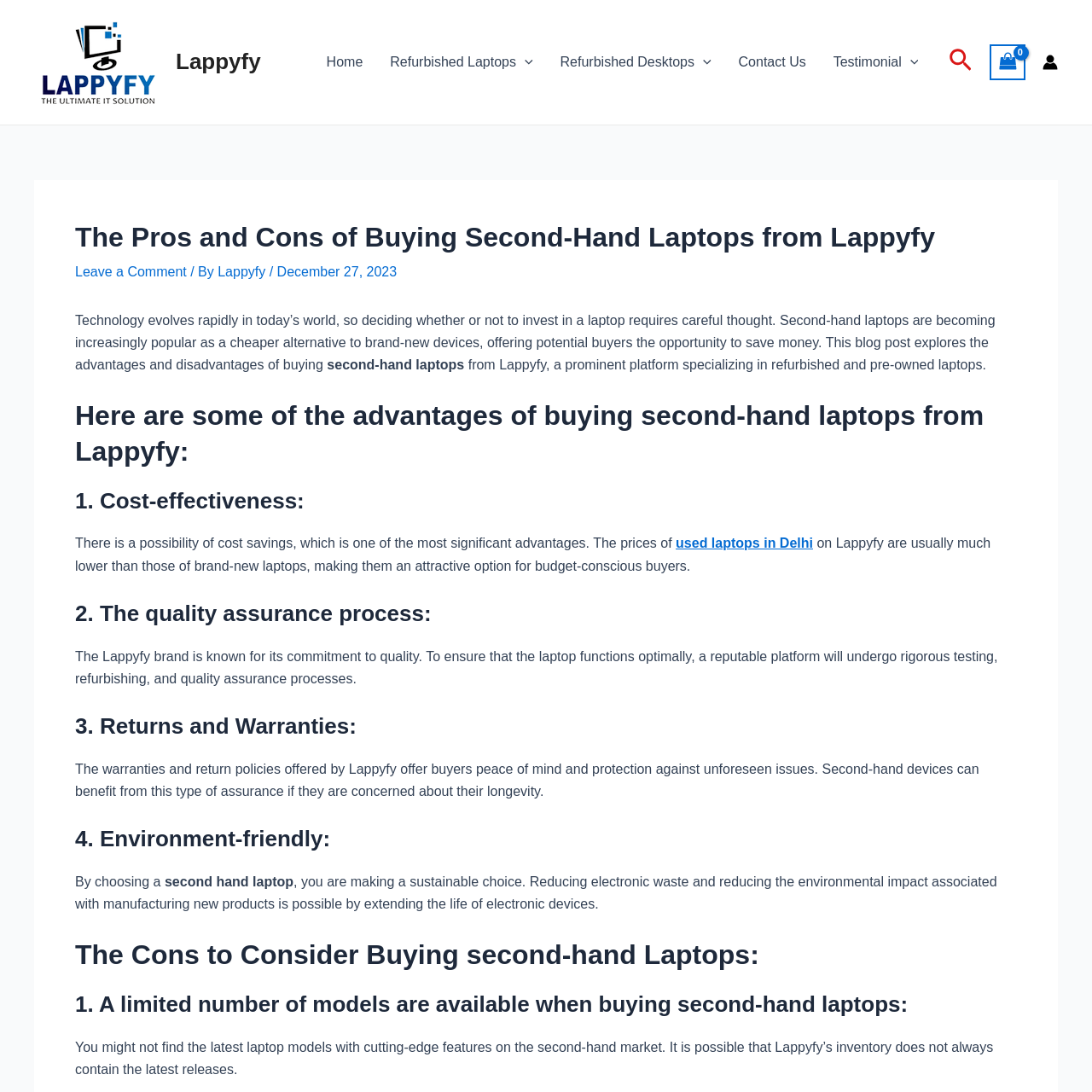Refer to the image and offer a detailed explanation in response to the question: What might be a limitation of buying second-hand laptops from Lappyfy?

The answer can be found in the section 'The Cons to Consider Buying second-hand Laptops:'. The first point mentioned is '1. A limited number of models are available when buying second-hand laptops:', which explains that Lappyfy's inventory may not always contain the latest releases.